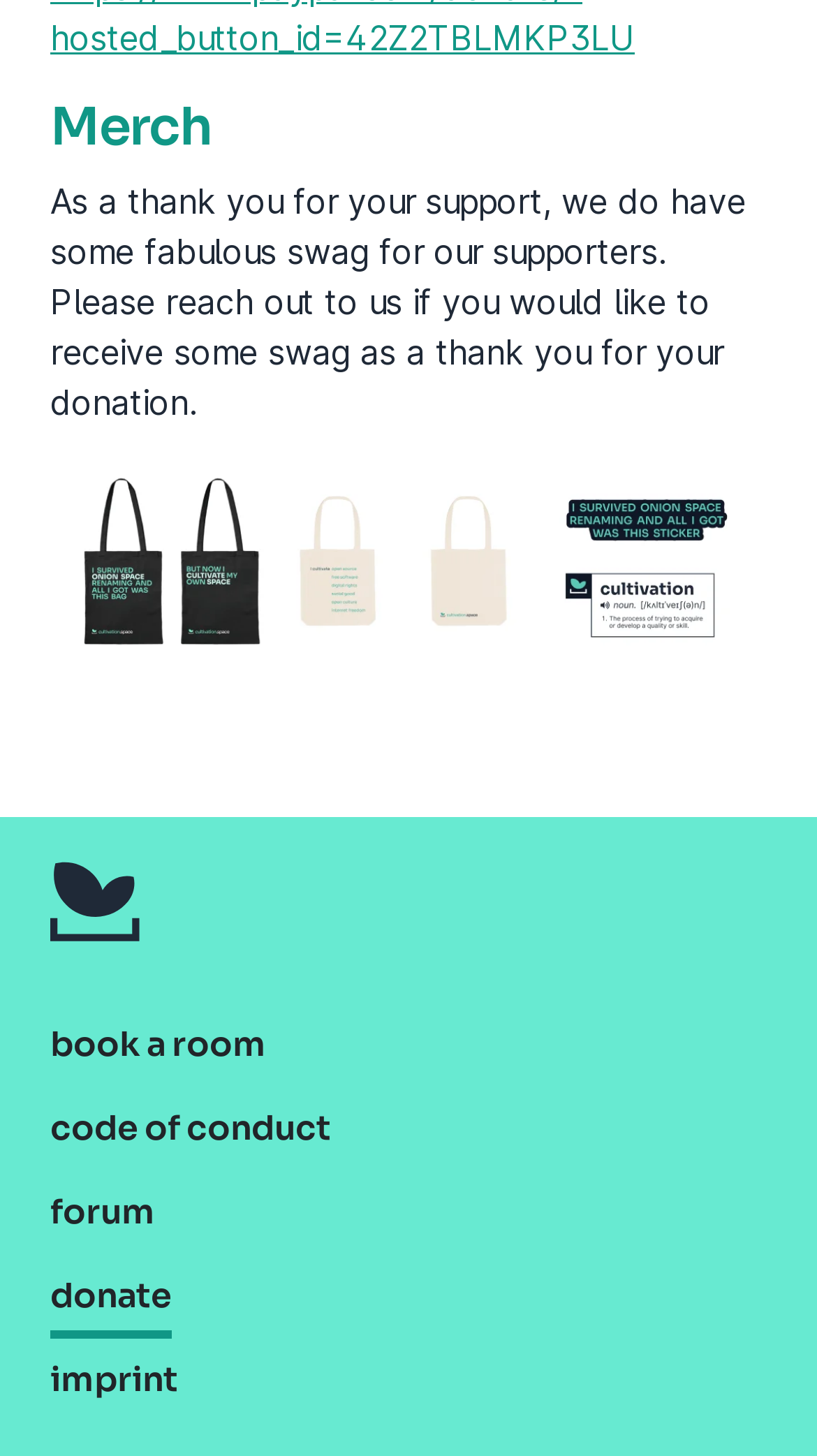Provide a short answer to the following question with just one word or phrase: What is the last link in the secondary navigation?

imprint